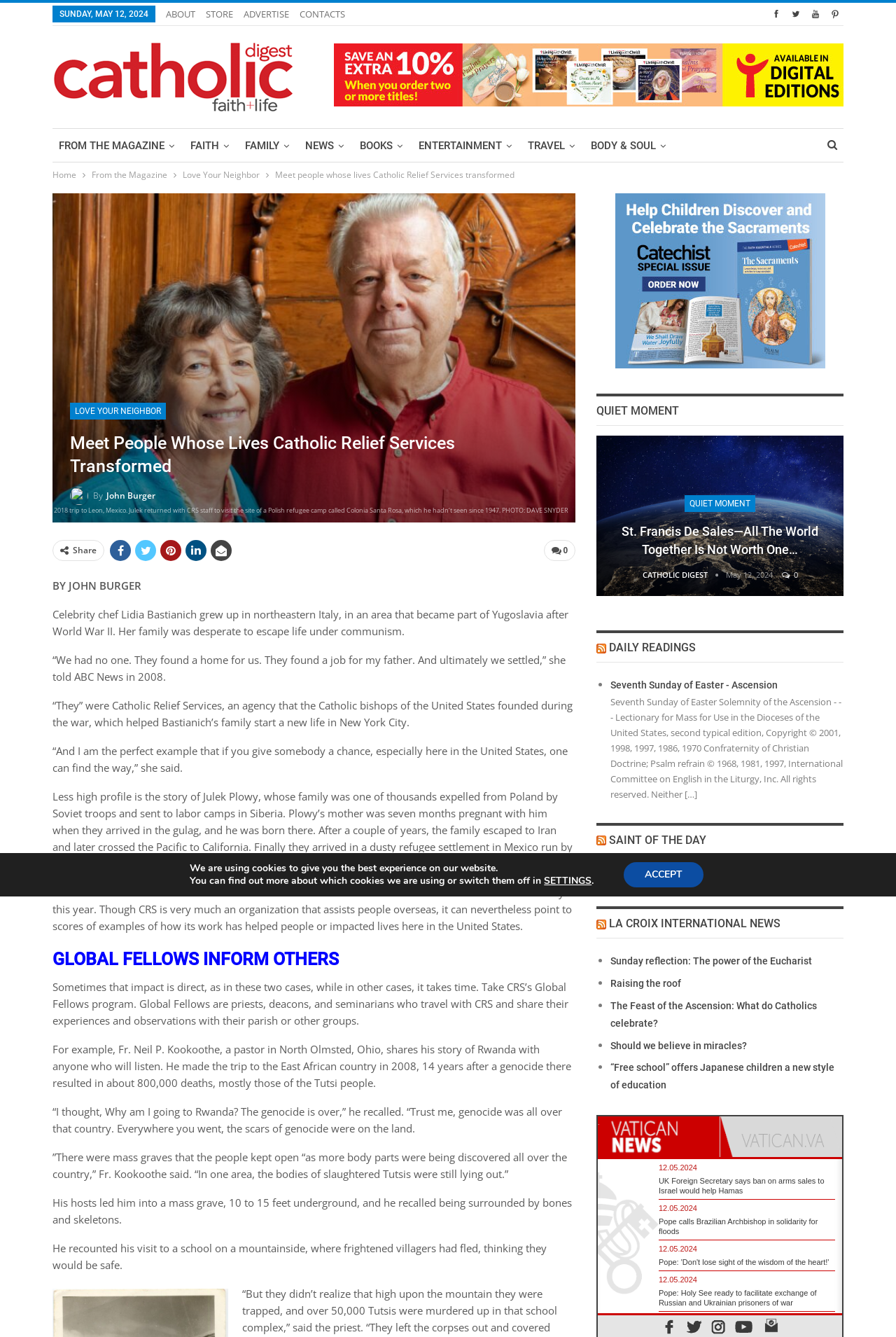What is the name of the magazine?
Using the visual information, answer the question in a single word or phrase.

Catholic Digest